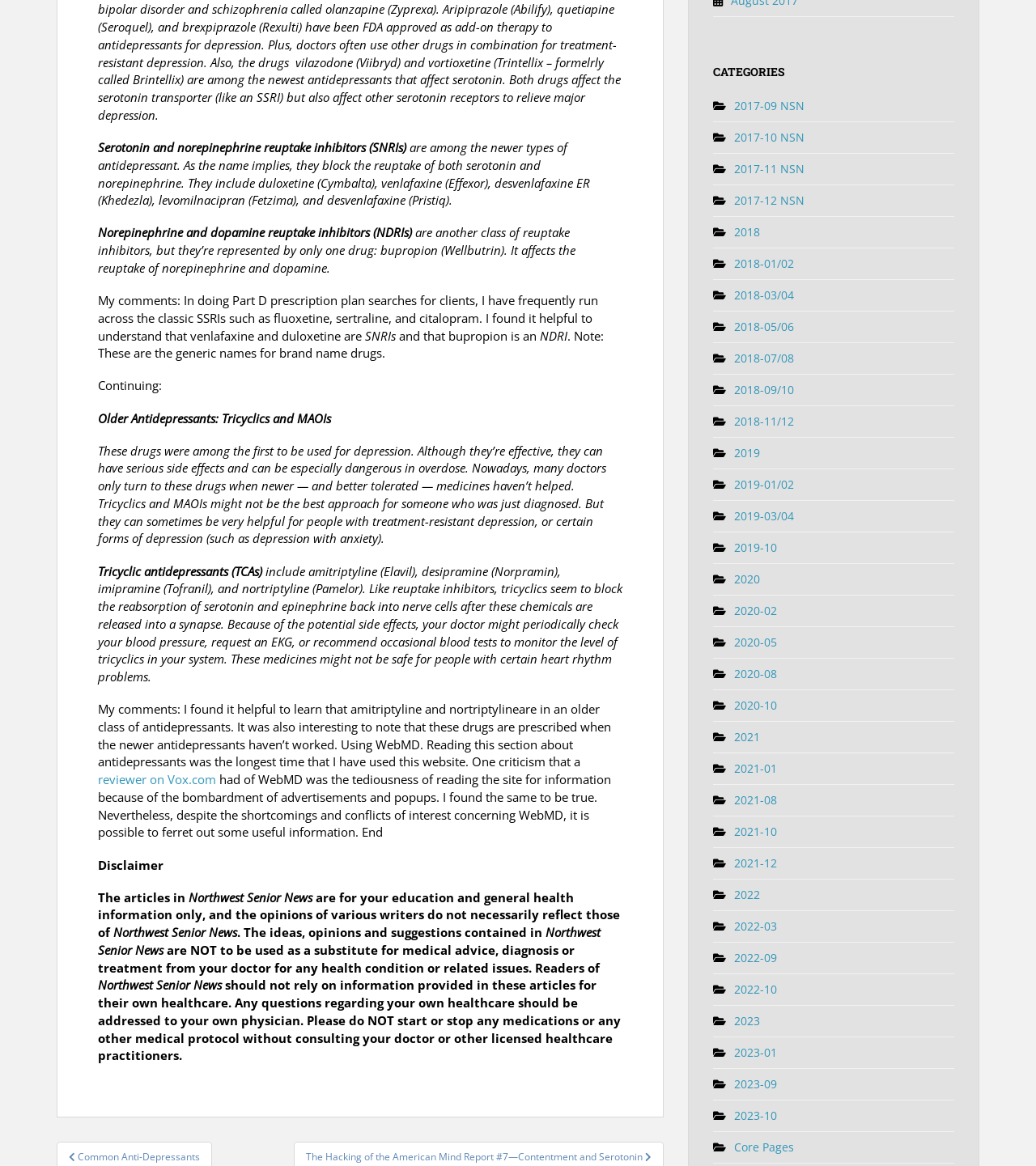Give a one-word or phrase response to the following question: What is the disclaimer about the articles in Northwest Senior News?

Not to be used as a substitute for medical advice